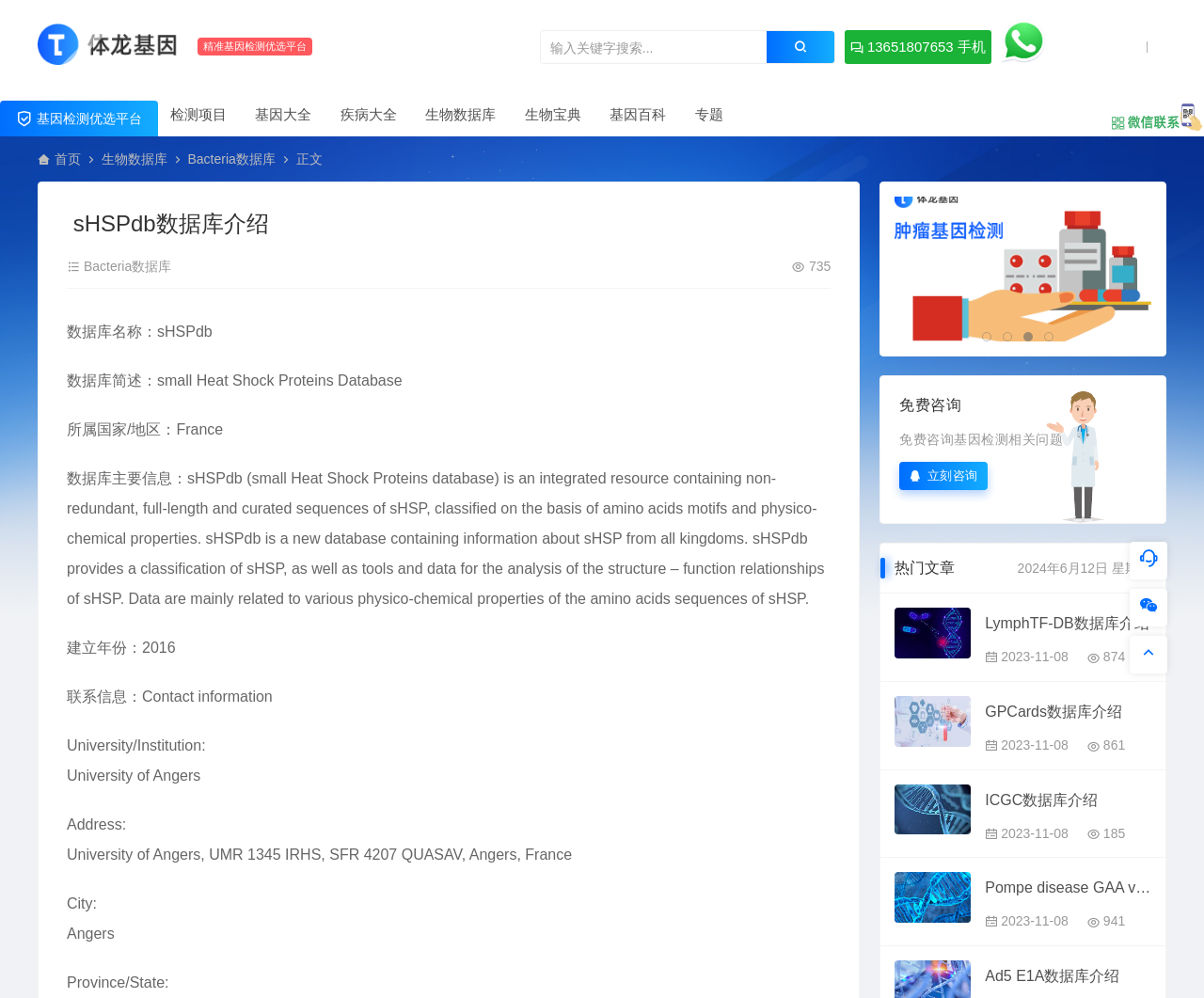Using the element description: "alt="Pompe disease GAA variant database数据库介绍"", determine the bounding box coordinates. The coordinates should be in the format [left, top, right, bottom], with values between 0 and 1.

[0.743, 0.874, 0.806, 0.925]